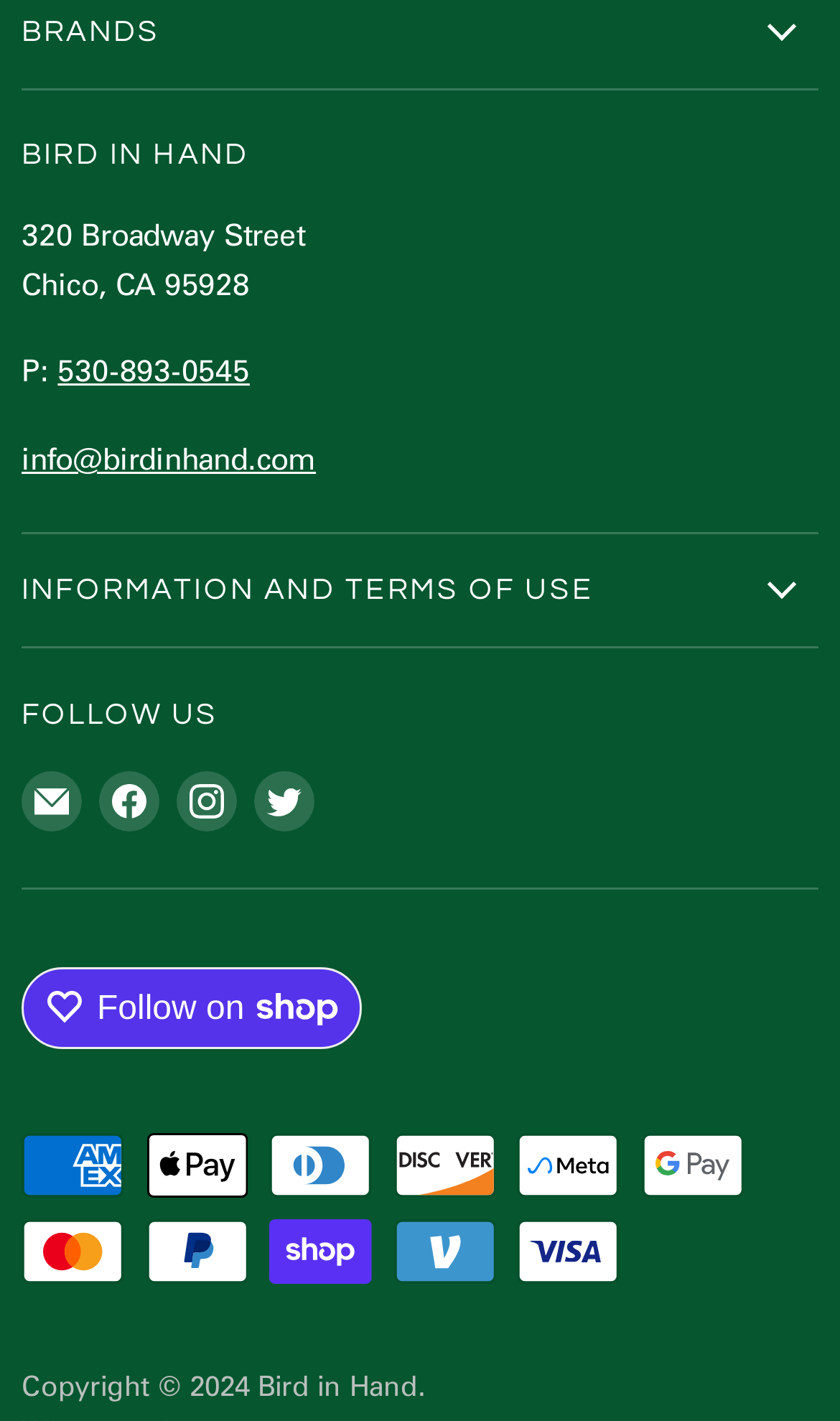Using the description: "COVID-19", identify the bounding box of the corresponding UI element in the screenshot.

[0.026, 0.641, 0.188, 0.67]